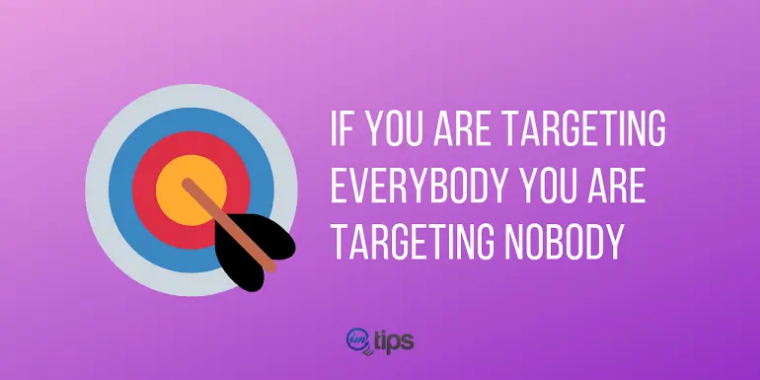What is the bold text overlay saying?
Please use the image to deliver a detailed and complete answer.

The bold text overlay on the image reads 'IF YOU ARE TARGETING EVERYBODY YOU ARE TARGETING NOBODY', emphasizing the importance of defining a specific target audience in blogging.